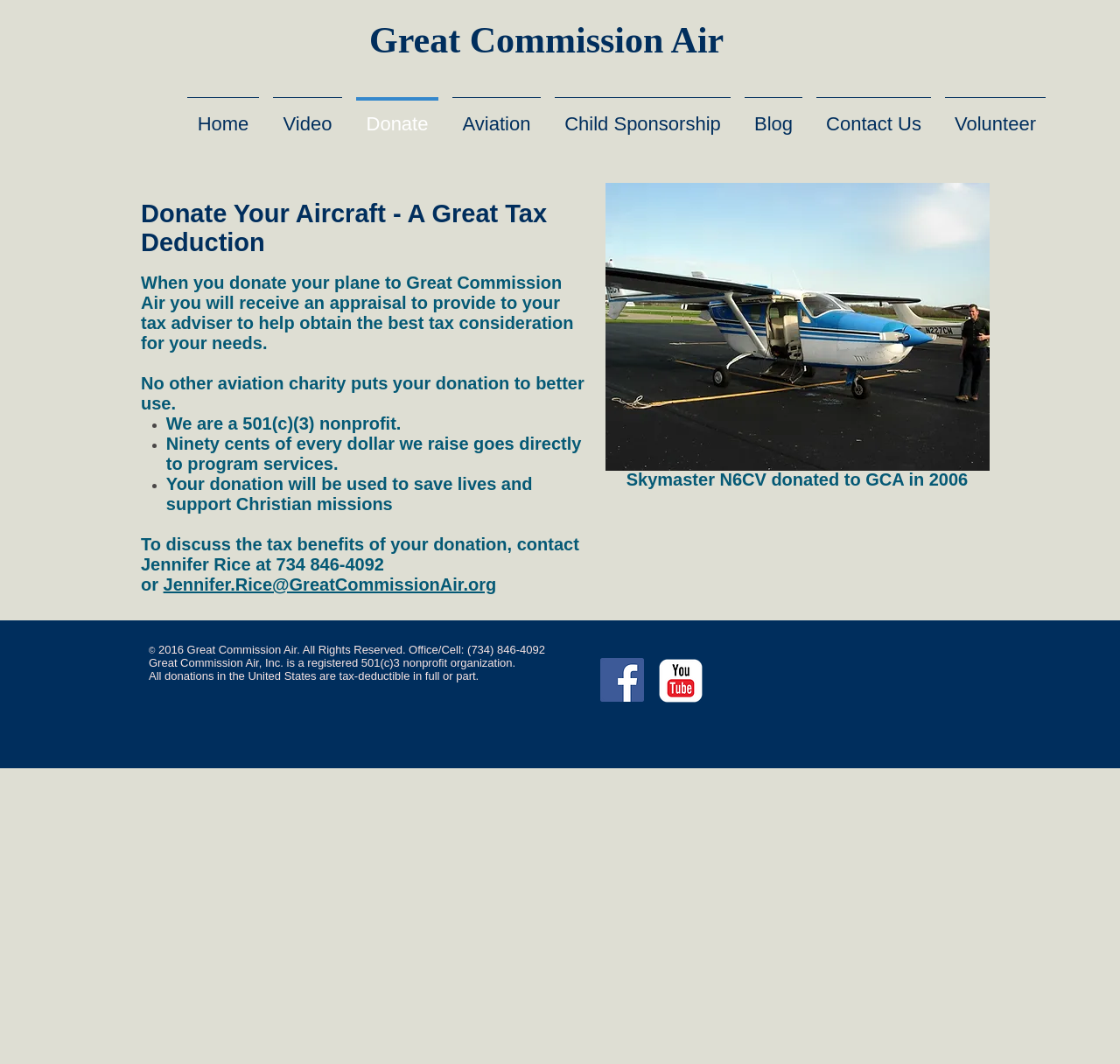Please find the bounding box coordinates of the element's region to be clicked to carry out this instruction: "Contact Jennifer Rice via email".

[0.146, 0.54, 0.443, 0.558]